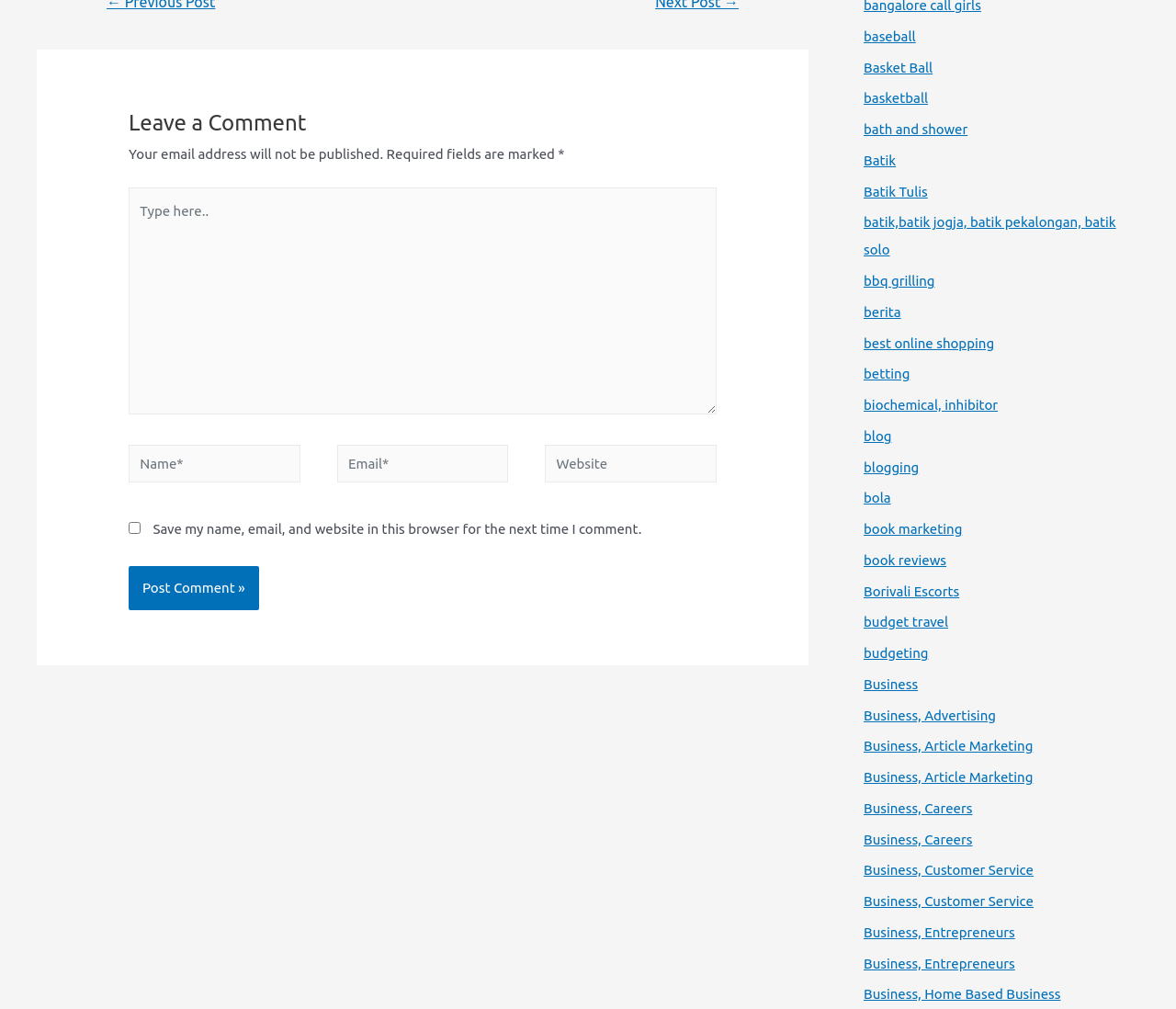Provide the bounding box coordinates of the HTML element this sentence describes: "parent_node: Website name="url" placeholder="Website"".

[0.464, 0.441, 0.609, 0.478]